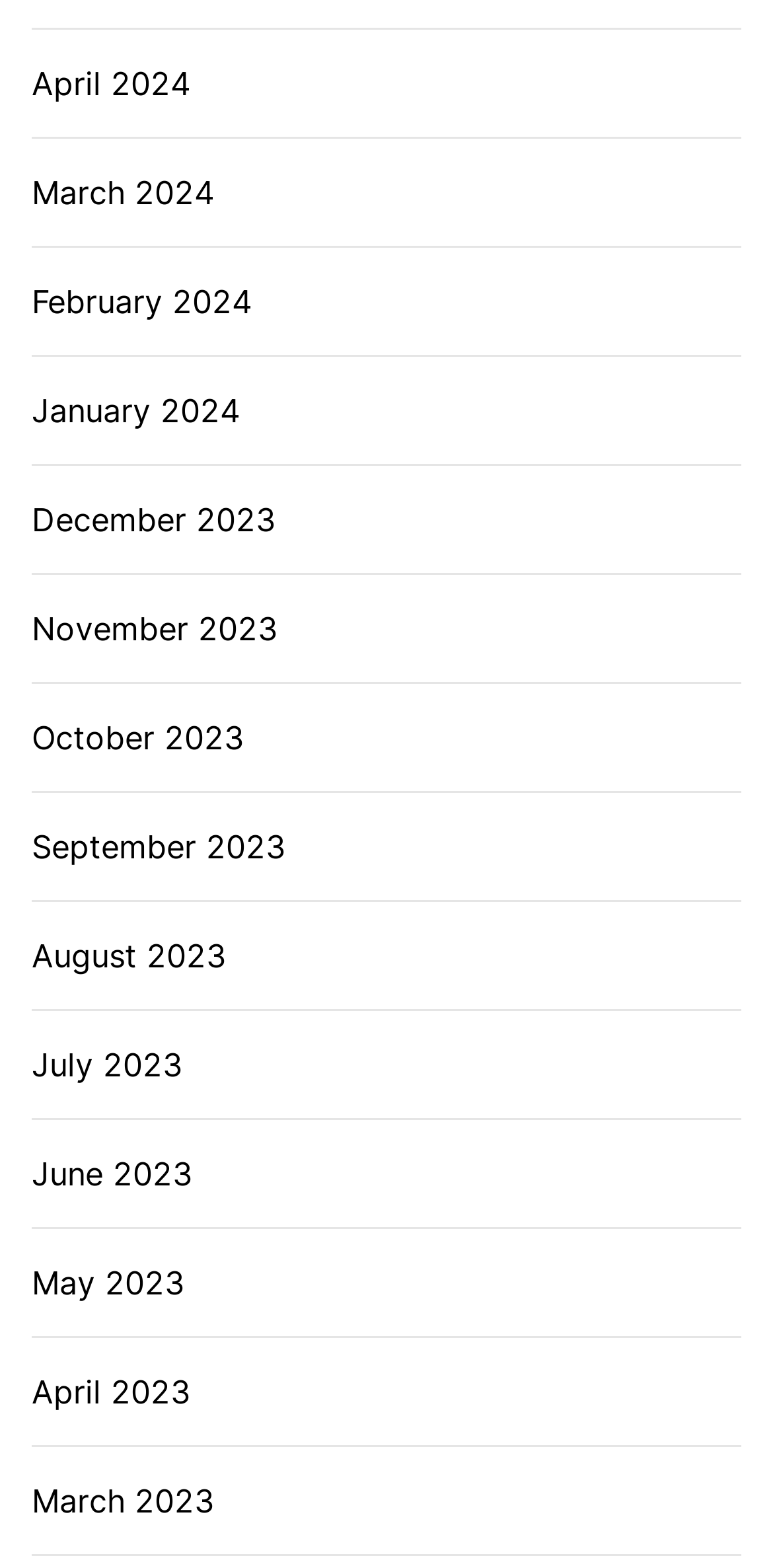How many months are listed?
Answer the question with a thorough and detailed explanation.

I can count the number of links in the list, and there are 16 links, each representing a month from April 2023 to April 2024.